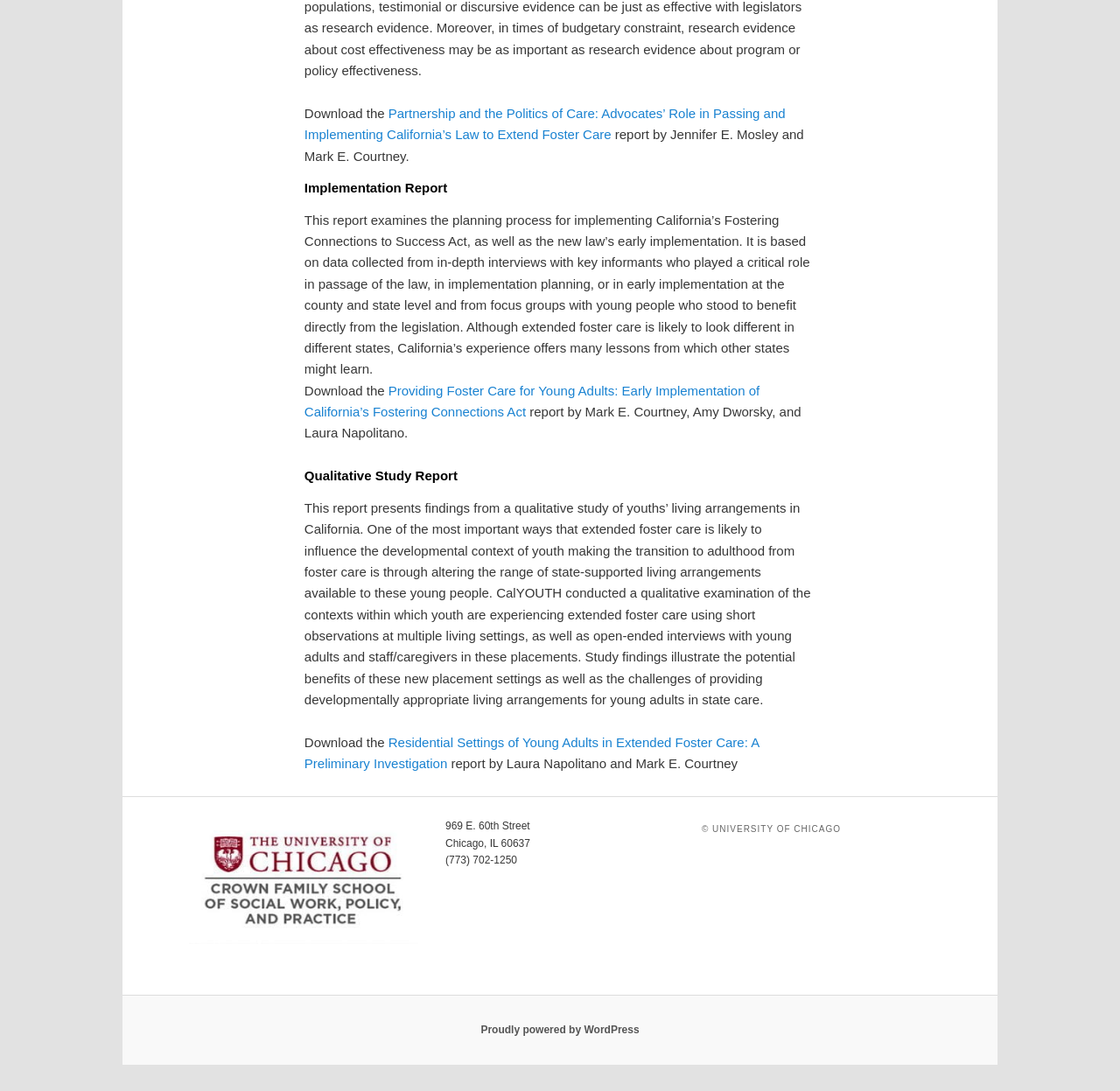Answer the question in one word or a short phrase:
What is the title of the first report?

Partnership and the Politics of Care